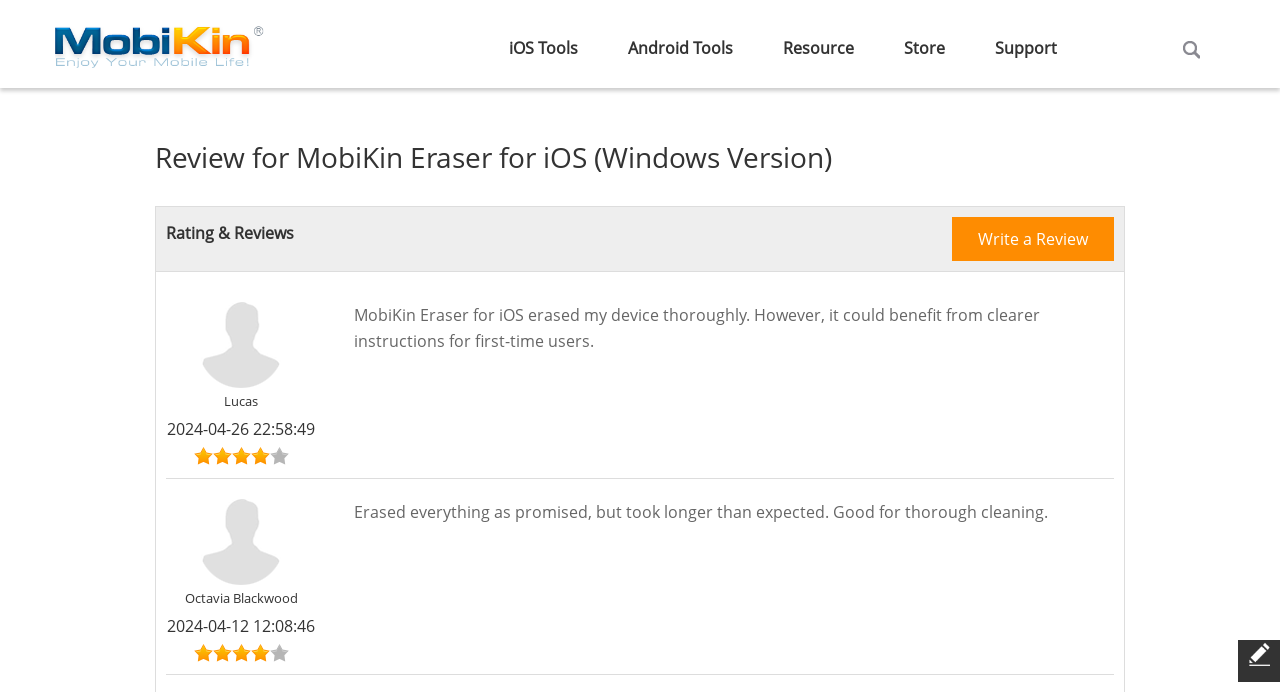Identify the bounding box coordinates of the section to be clicked to complete the task described by the following instruction: "Write a Review". The coordinates should be four float numbers between 0 and 1, formatted as [left, top, right, bottom].

[0.744, 0.314, 0.87, 0.377]